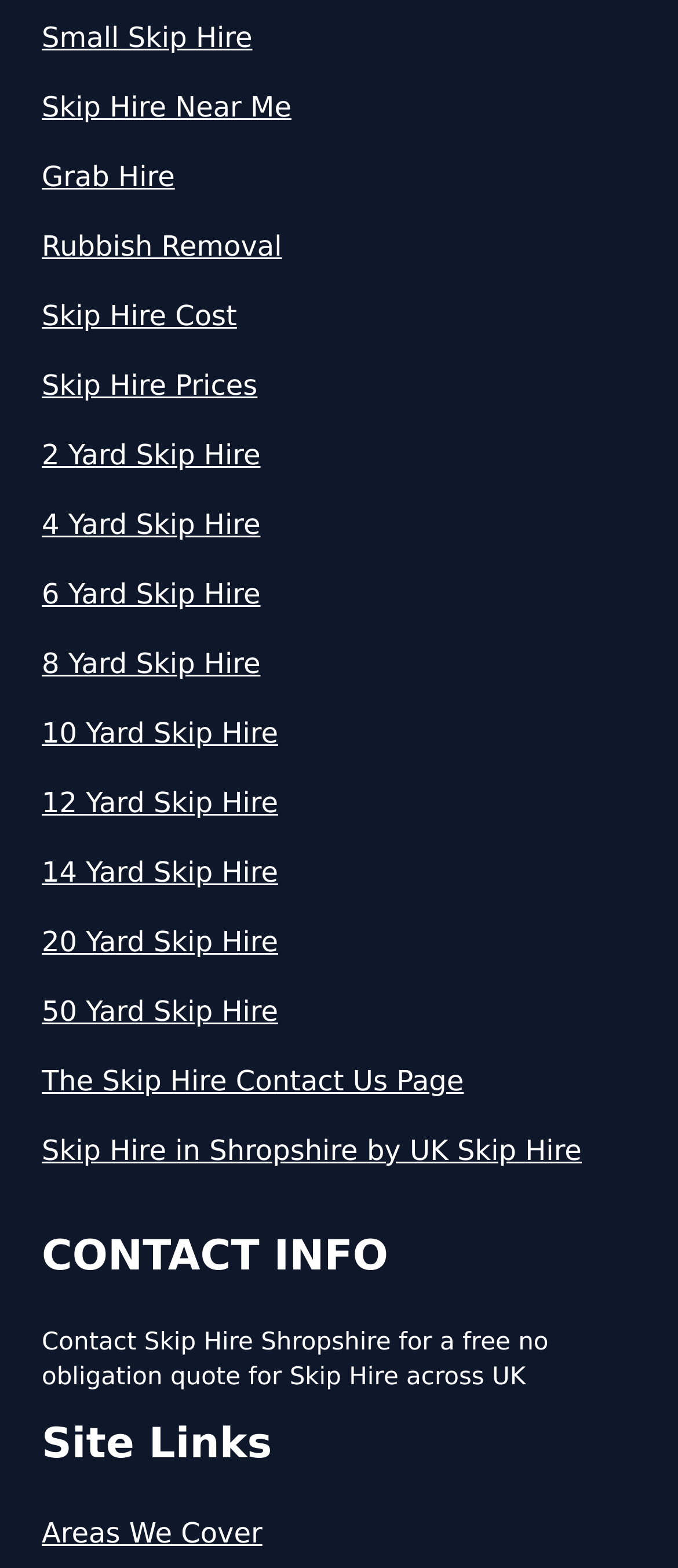What is the range of skip sizes offered by this service?
Look at the image and provide a detailed response to the question.

The links on the webpage, such as '2 Yard Skip Hire', '4 Yard Skip Hire', and '50 Yard Skip Hire', suggest that the skip hire service offers a range of skip sizes, from 2 yards to 50 yards, to cater to different waste management needs.